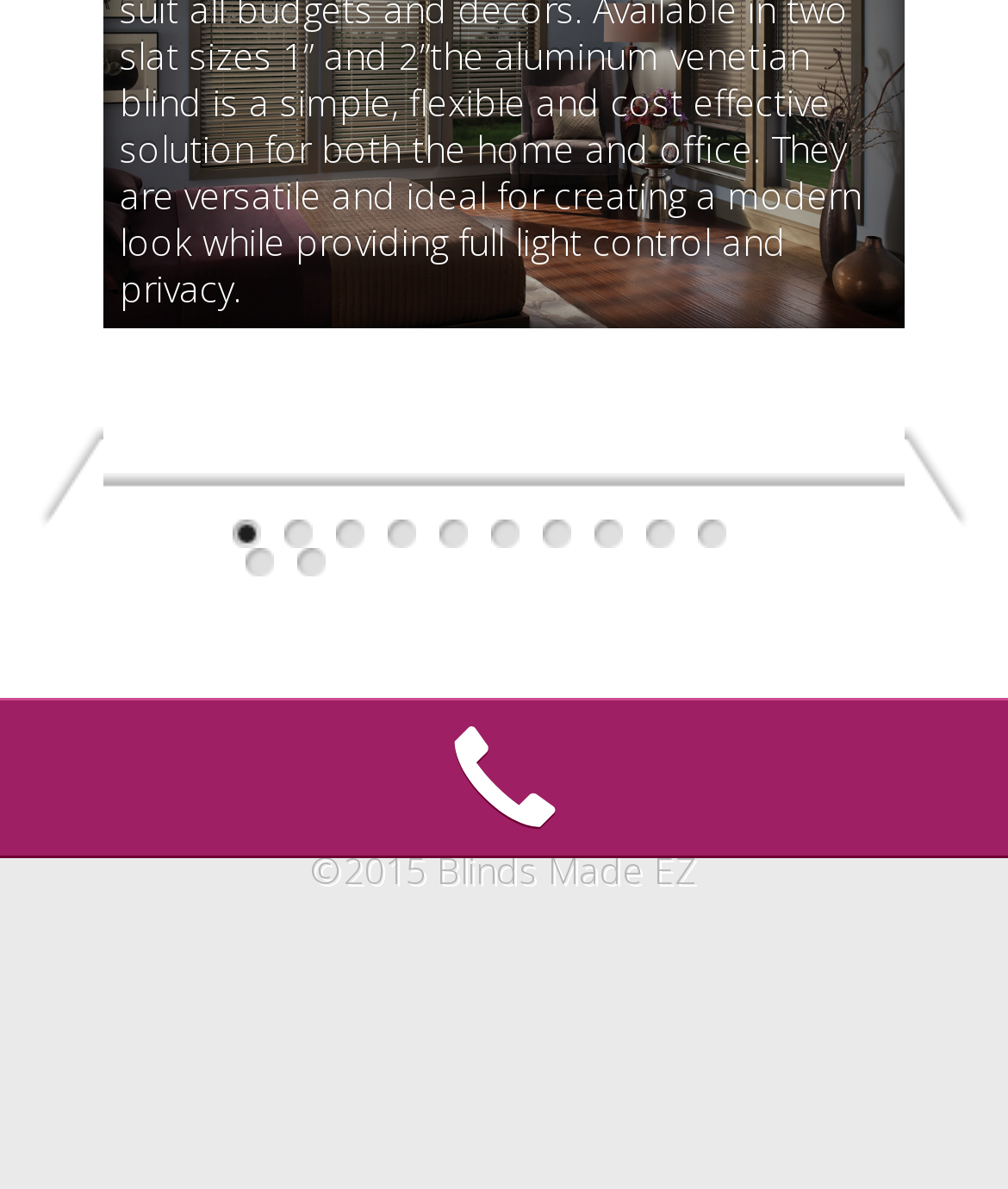Can you find the bounding box coordinates for the UI element given this description: "Call Now Button"? Provide the coordinates as four float numbers between 0 and 1: [left, top, right, bottom].

[0.0, 0.587, 1.0, 0.722]